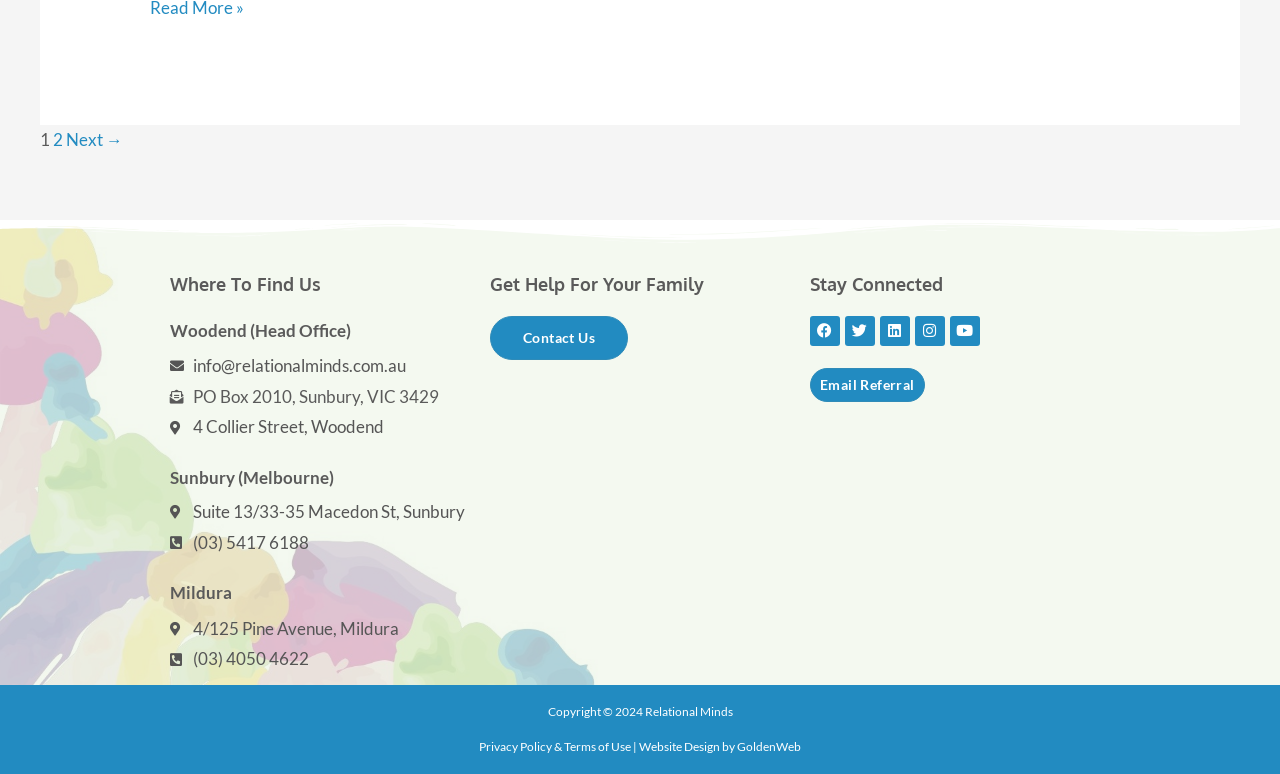Find the bounding box coordinates of the clickable element required to execute the following instruction: "Visit Facebook page". Provide the coordinates as four float numbers between 0 and 1, i.e., [left, top, right, bottom].

[0.633, 0.408, 0.656, 0.447]